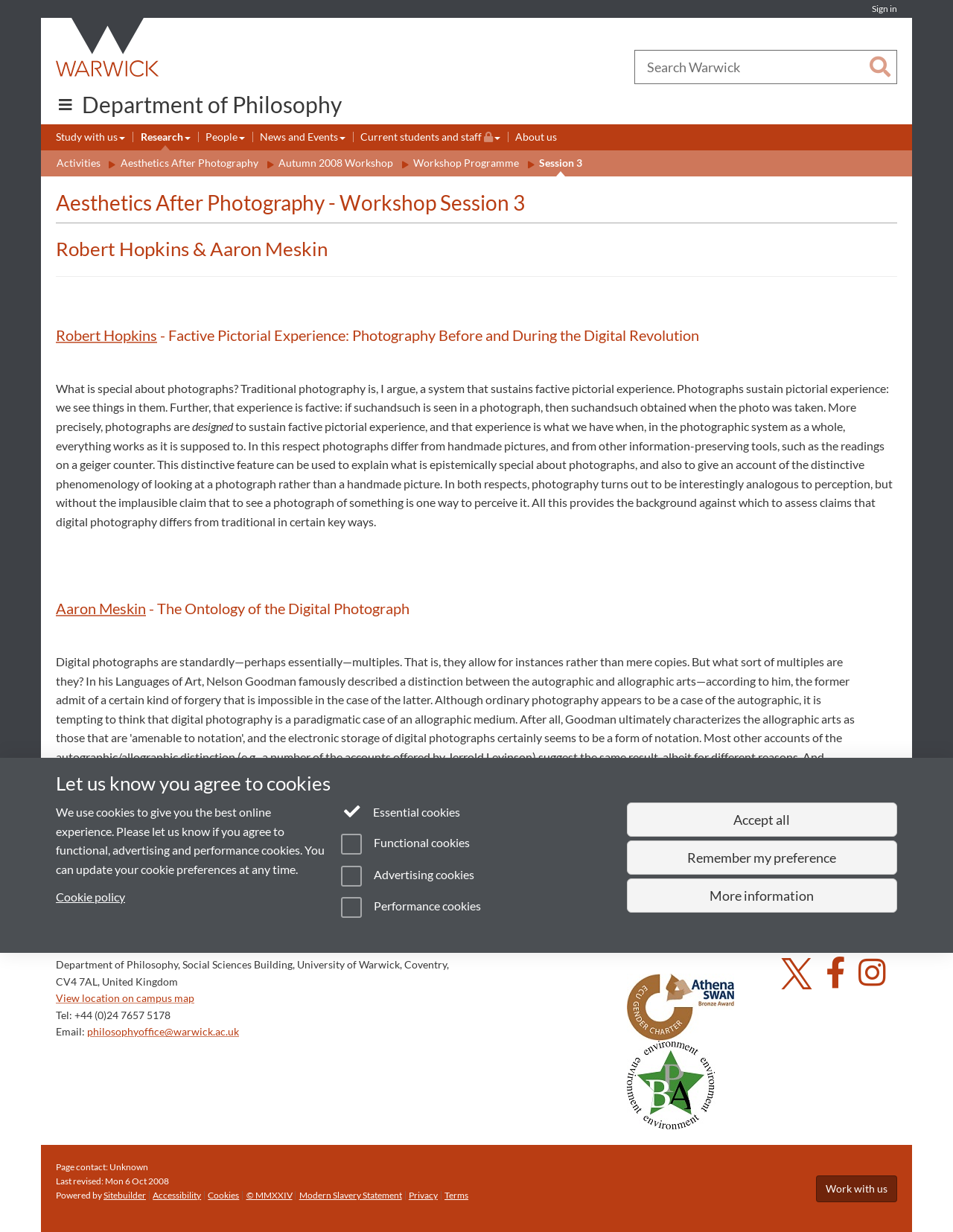Pinpoint the bounding box coordinates of the area that should be clicked to complete the following instruction: "Contact philosophyoffice@warwick.ac.uk". The coordinates must be given as four float numbers between 0 and 1, i.e., [left, top, right, bottom].

[0.091, 0.832, 0.251, 0.842]